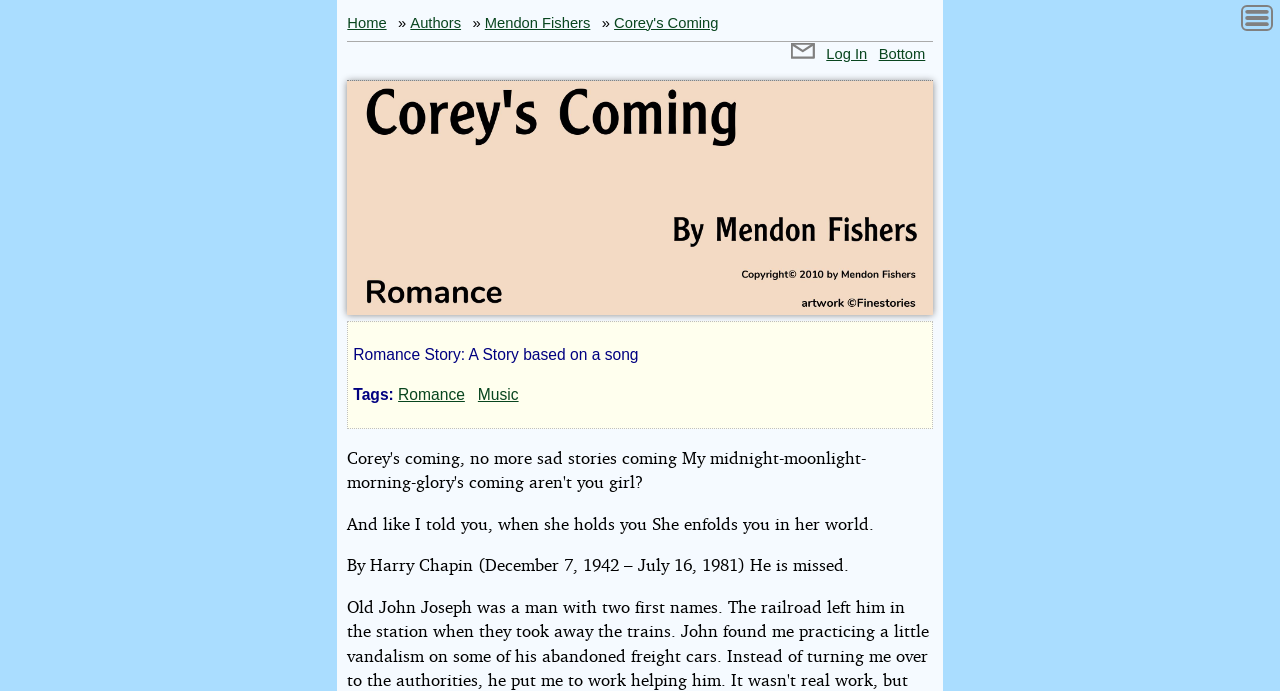Detail the features and information presented on the webpage.

This webpage is about a romance story called "Corey's Coming" based on a song. At the top left, there is a navigation menu with links to "Home", "Authors", "Mendon Fishers", and "Corey's Coming". To the right of these links, there is a link to "Scrolling, Settings and Navigation" accompanied by an image. Below this navigation menu, there are links to "Private Messages", "Log In", and "Bottom", each with an accompanying image.

In the main content area, there is a large image of the story's cover, "Corey's Coming - Cover", which takes up most of the width. Above the image, there is a header section with two headings: "Corey's Coming" and "by Mendon Fishers". Below the image, there is a brief description of the story, "Romance Story: A Story based on a song", followed by a list of tags, including "Romance" and "Music".

The main content of the story begins below the tags, with a quote from the song: "And like I told you, when she holds you She enfolds you in her world." This is followed by a brief note about the song's author, Harry Chapin, including his birth and death dates.